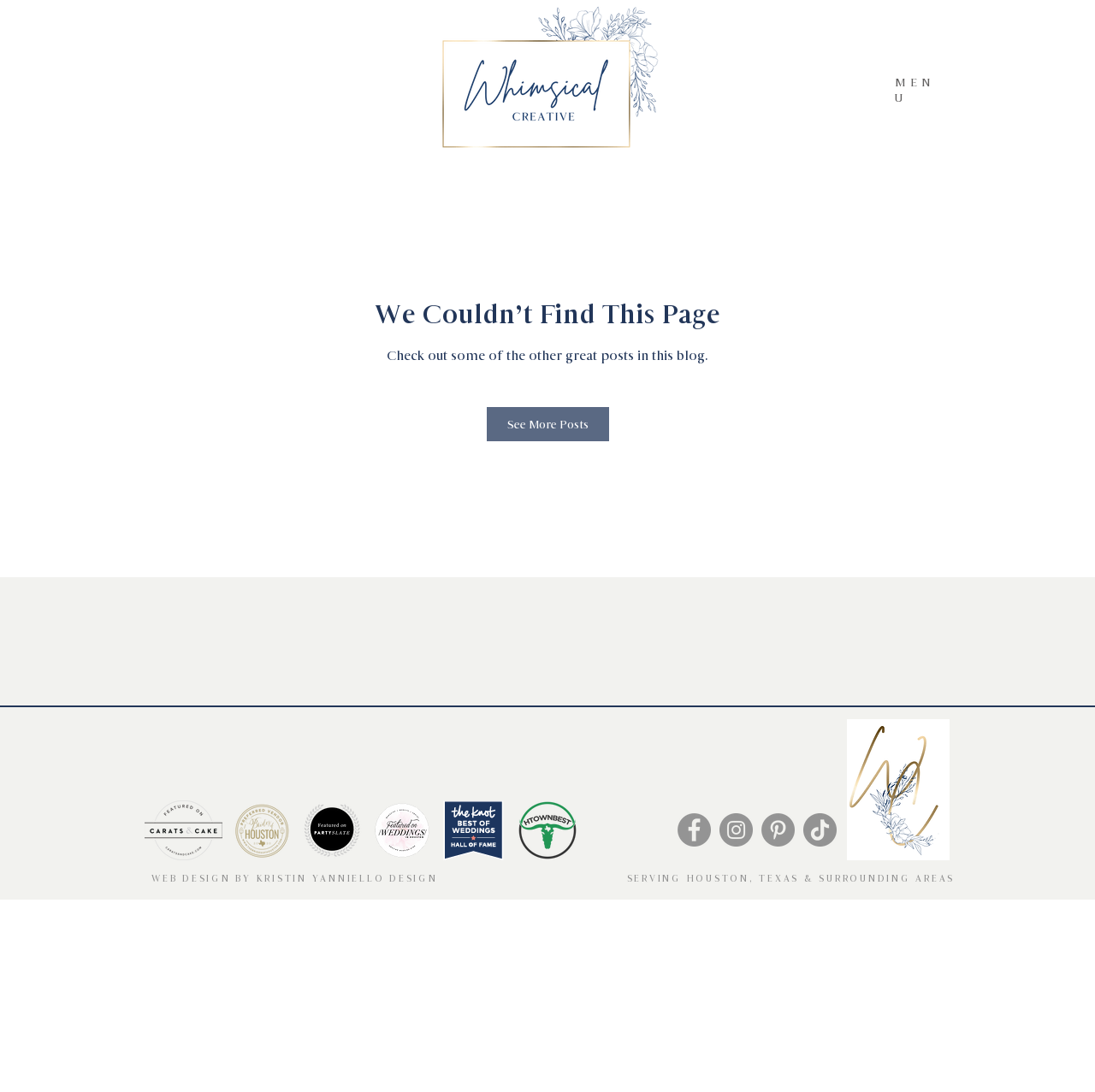Give a one-word or one-phrase response to the question:
What is the logo of Whimsical Creative?

Whimsical Creative Houston Wedding Planners and FloristsLogo